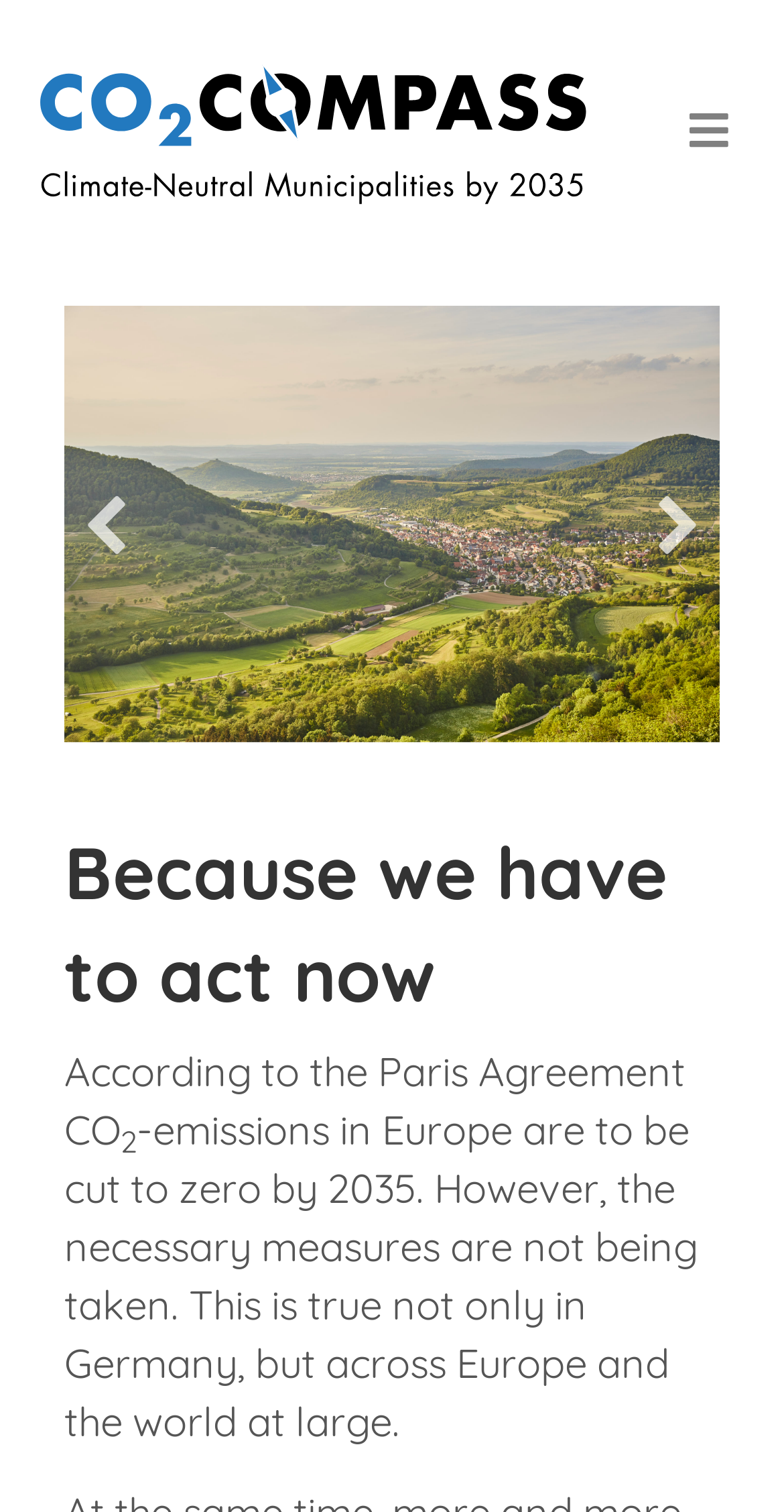Identify the coordinates of the bounding box for the element described below: "aria-label="next"". Return the coordinates as four float numbers between 0 and 1: [left, top, right, bottom].

[0.823, 0.307, 0.905, 0.349]